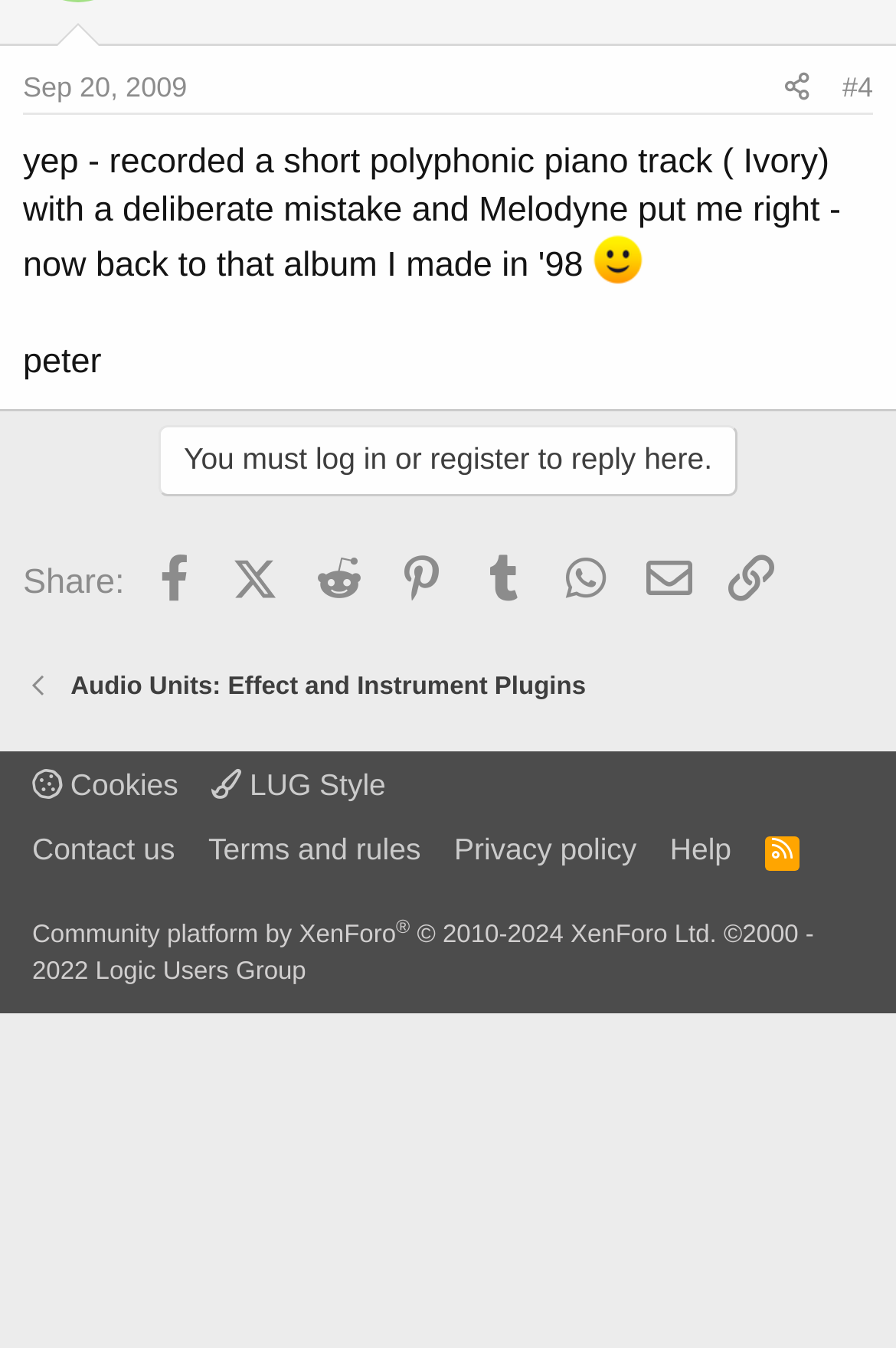Identify the bounding box coordinates of the section to be clicked to complete the task described by the following instruction: "Share on Facebook". The coordinates should be four float numbers between 0 and 1, formatted as [left, top, right, bottom].

[0.225, 0.412, 0.394, 0.441]